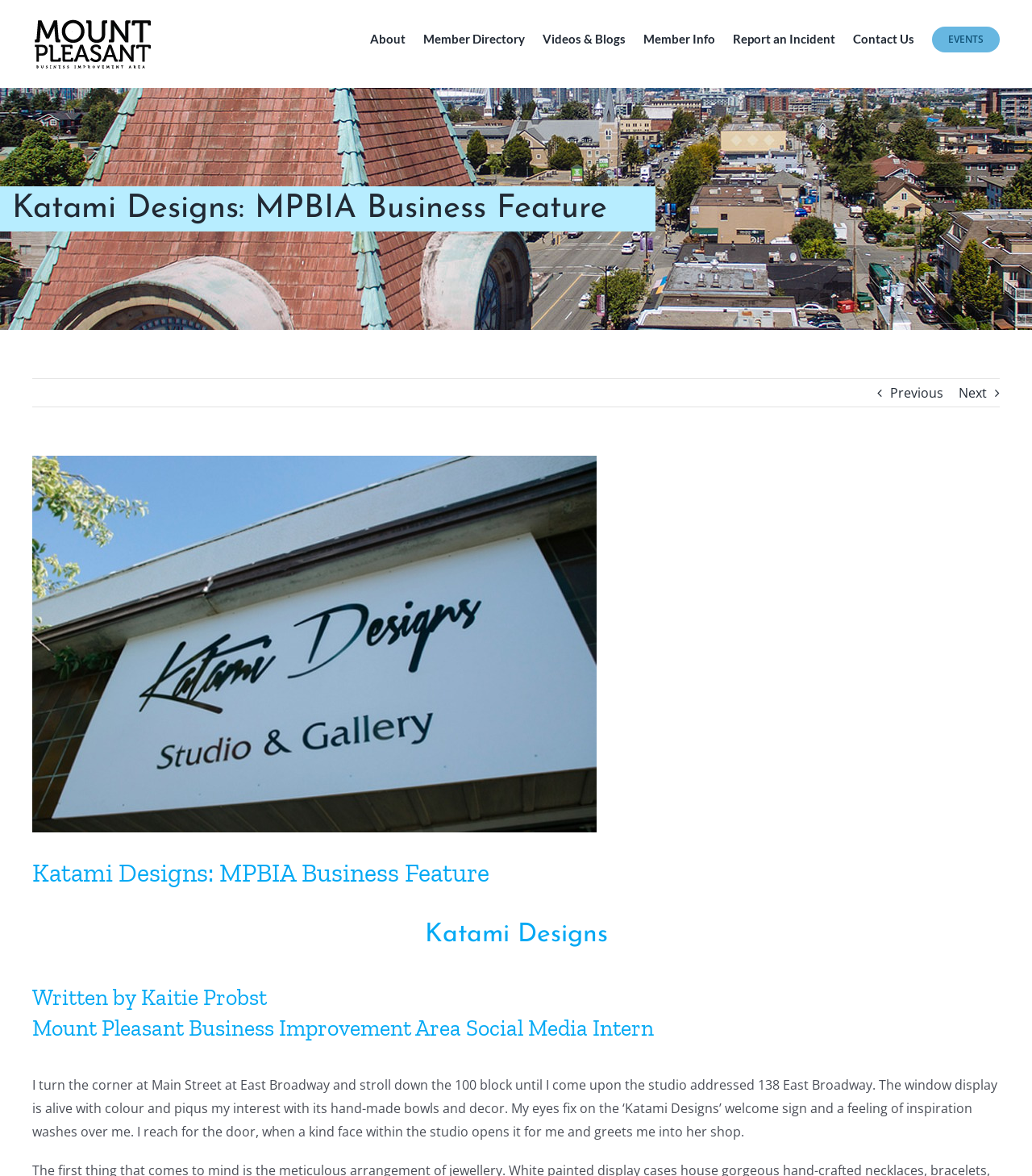Please provide the bounding box coordinates for the element that needs to be clicked to perform the following instruction: "Go to Top". The coordinates should be given as four float numbers between 0 and 1, i.e., [left, top, right, bottom].

[0.904, 0.854, 0.941, 0.878]